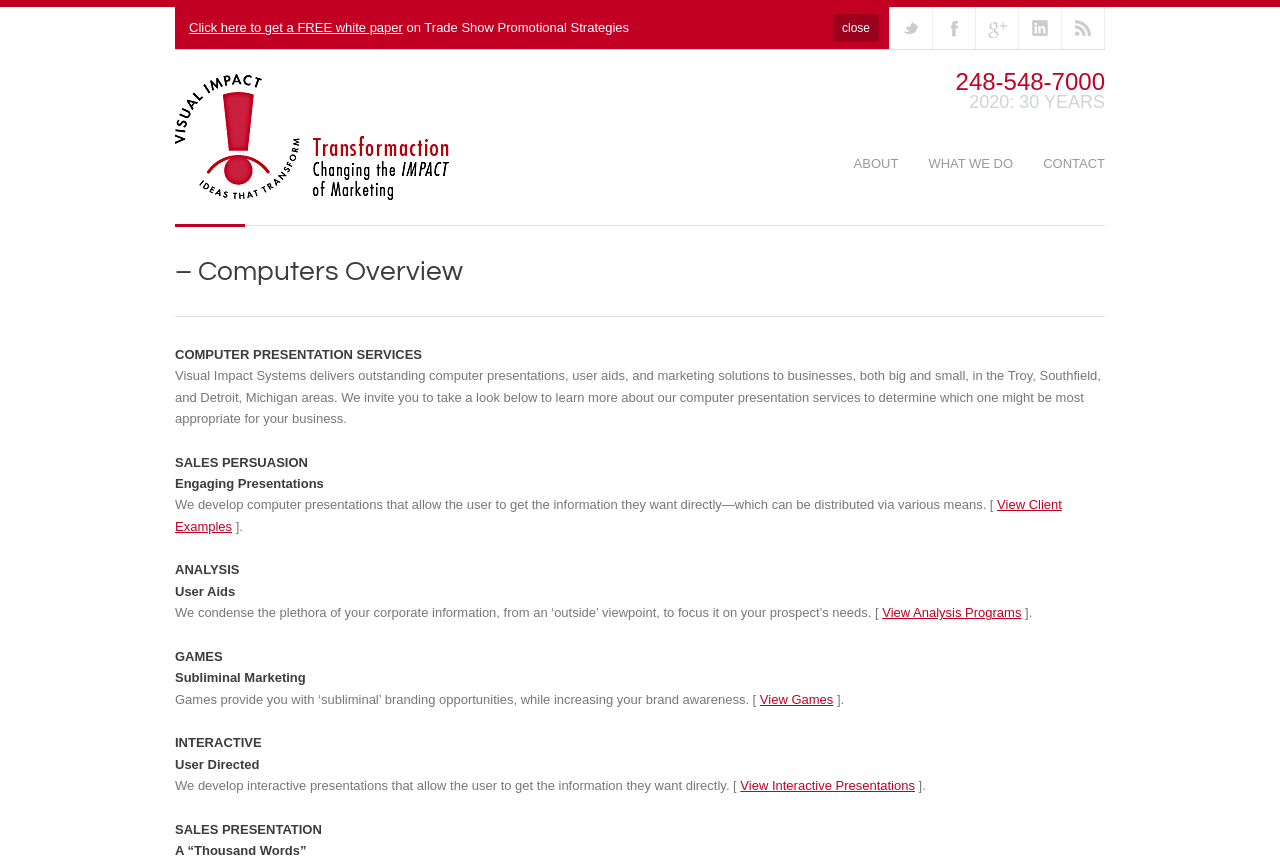What is the main service provided by Visual Impact Systems?
Look at the image and construct a detailed response to the question.

I found the main service provided by Visual Impact Systems by looking at the heading elements on the webpage. The heading 'COMPUTER PRESENTATION SERVICES' suggests that this is the main service provided by the company.